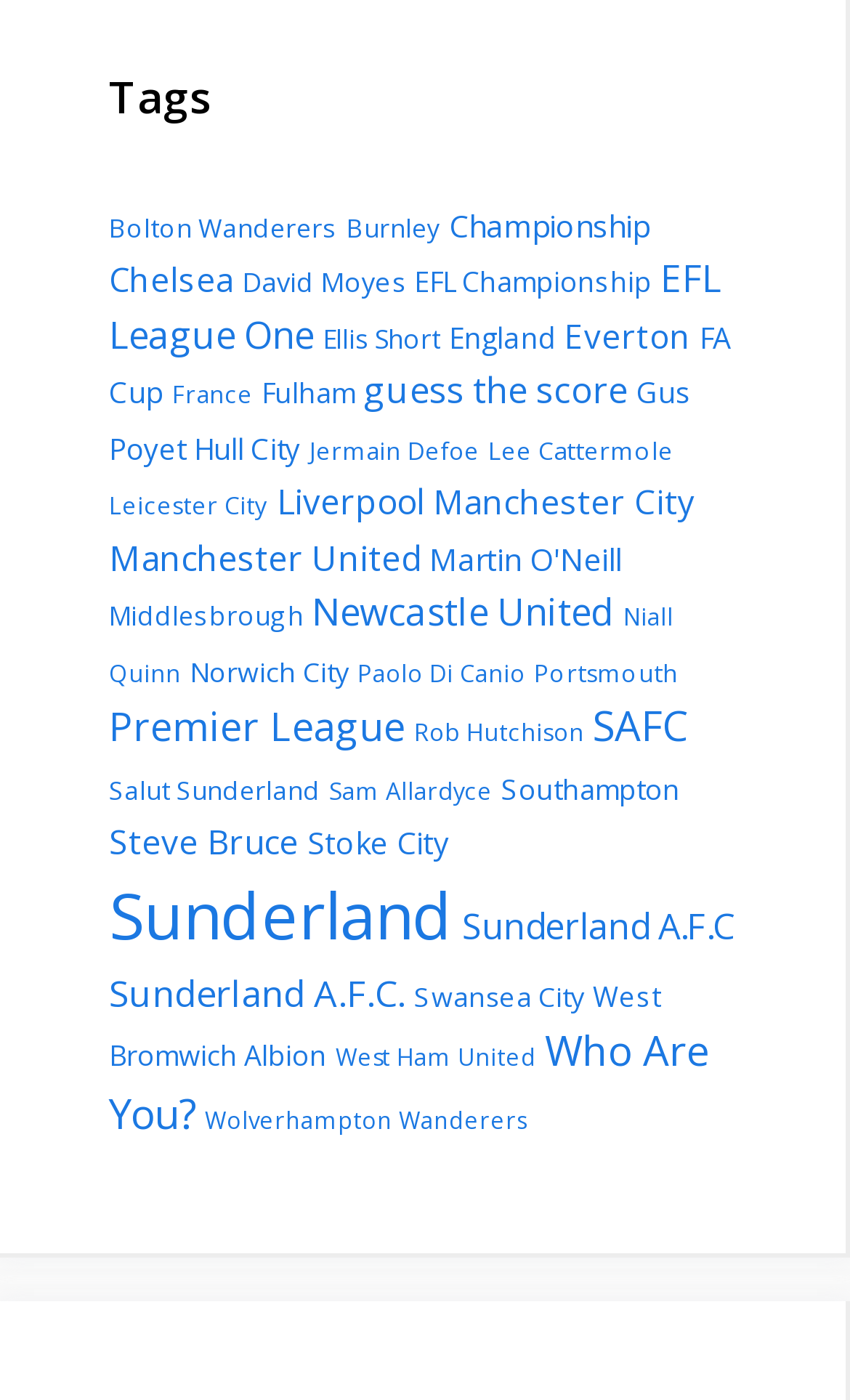Identify the bounding box coordinates of the element that should be clicked to fulfill this task: "Read about Everton". The coordinates should be provided as four float numbers between 0 and 1, i.e., [left, top, right, bottom].

[0.664, 0.224, 0.813, 0.255]